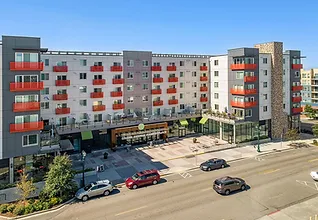Please provide a short answer using a single word or phrase for the question:
What is the approximate square footage of the ground-level commercial space?

40,000